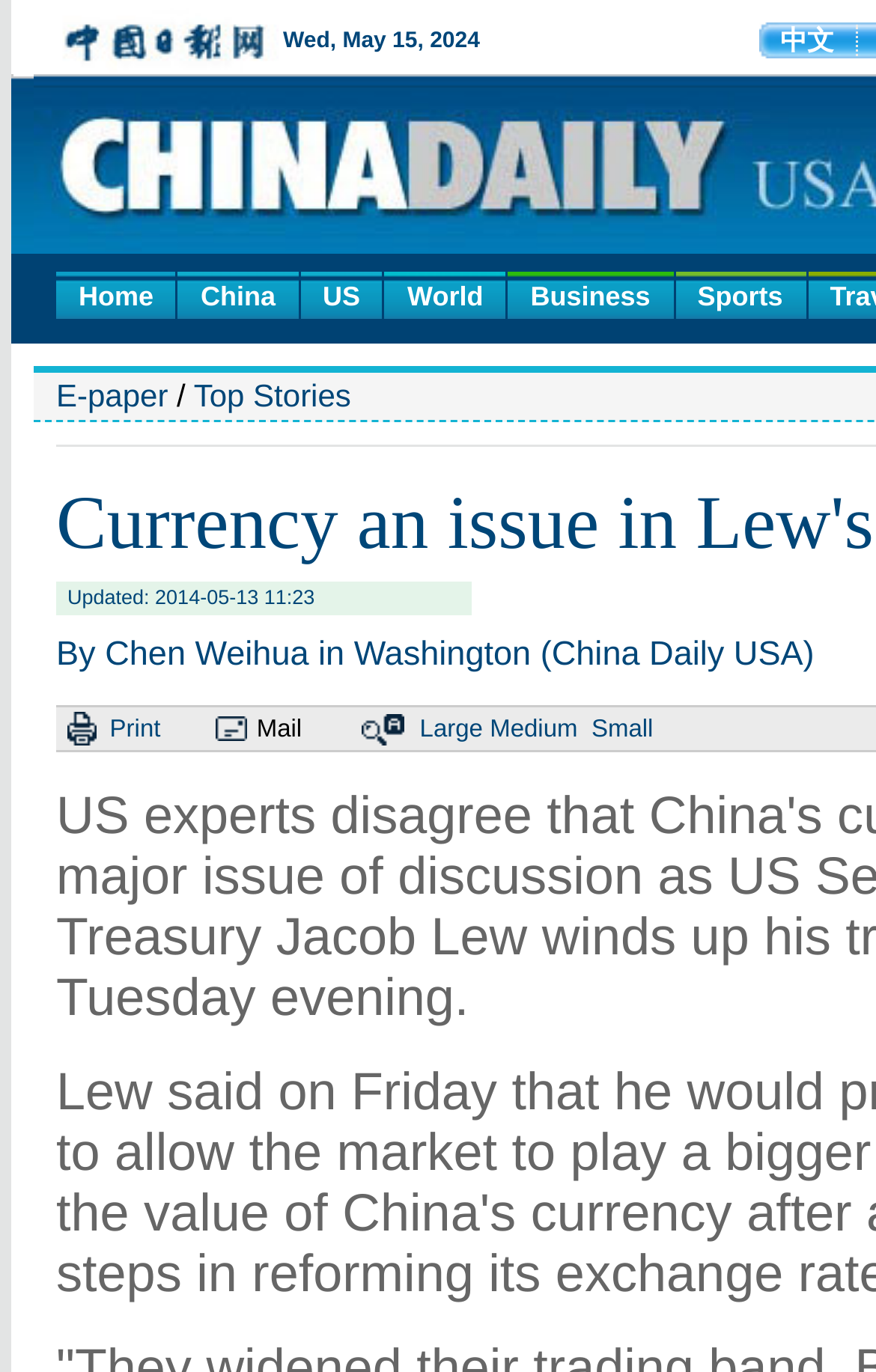Locate the bounding box coordinates of the element's region that should be clicked to carry out the following instruction: "view epaper". The coordinates need to be four float numbers between 0 and 1, i.e., [left, top, right, bottom].

[0.064, 0.275, 0.192, 0.301]